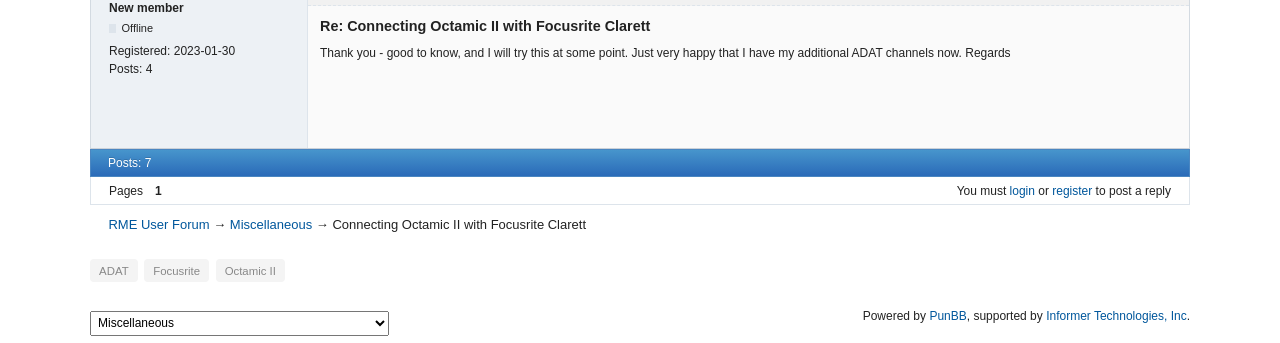Provide the bounding box coordinates of the HTML element this sentence describes: "ADAT". The bounding box coordinates consist of four float numbers between 0 and 1, i.e., [left, top, right, bottom].

[0.07, 0.755, 0.108, 0.823]